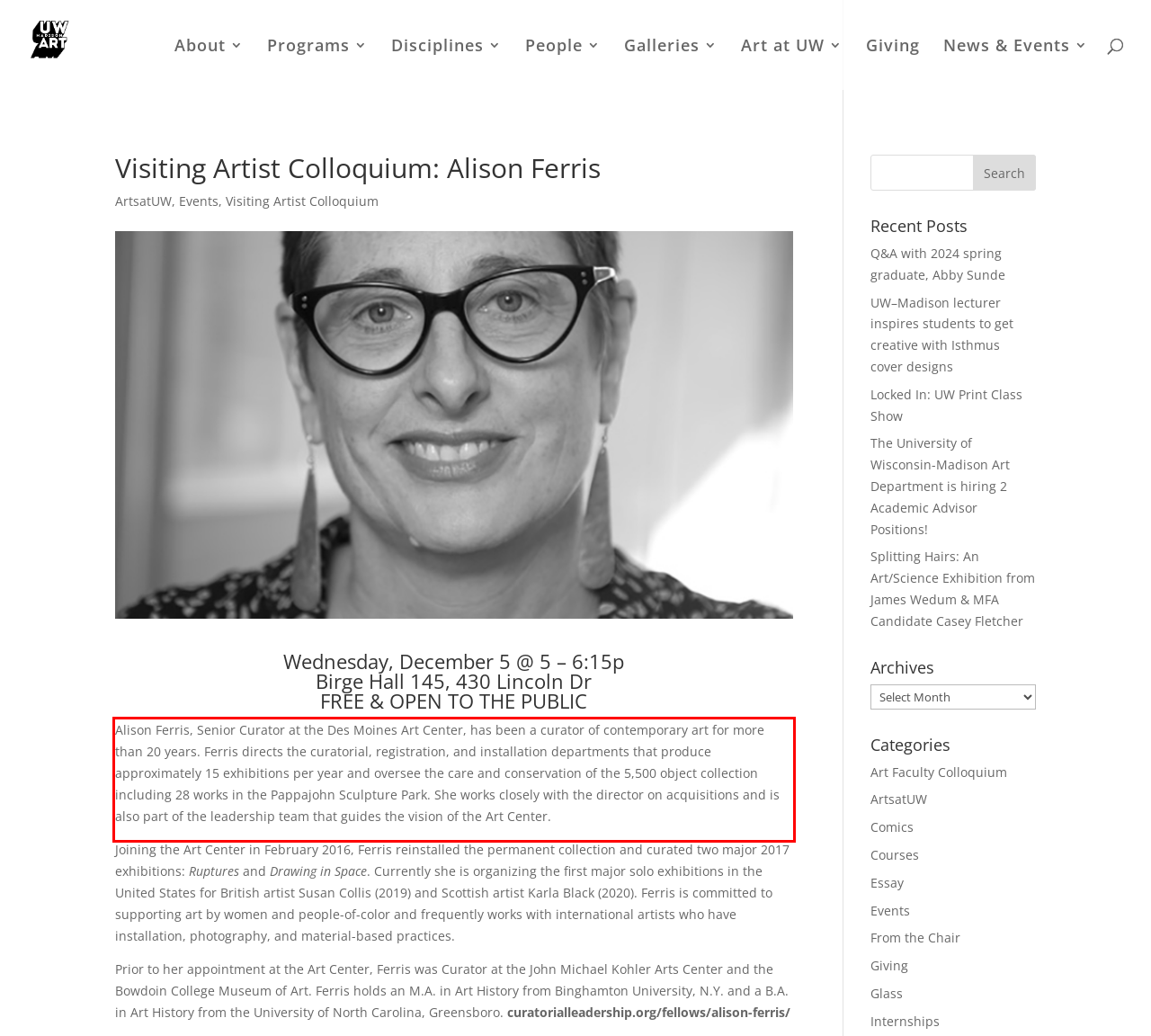You are provided with a screenshot of a webpage containing a red bounding box. Please extract the text enclosed by this red bounding box.

Alison Ferris, Senior Curator at the Des Moines Art Center, has been a curator of contemporary art for more than 20 years. Ferris directs the curatorial, registration, and installation departments that produce approximately 15 exhibitions per year and oversee the care and conservation of the 5,500 object collection including 28 works in the Pappajohn Sculpture Park. She works closely with the director on acquisitions and is also part of the leadership team that guides the vision of the Art Center.